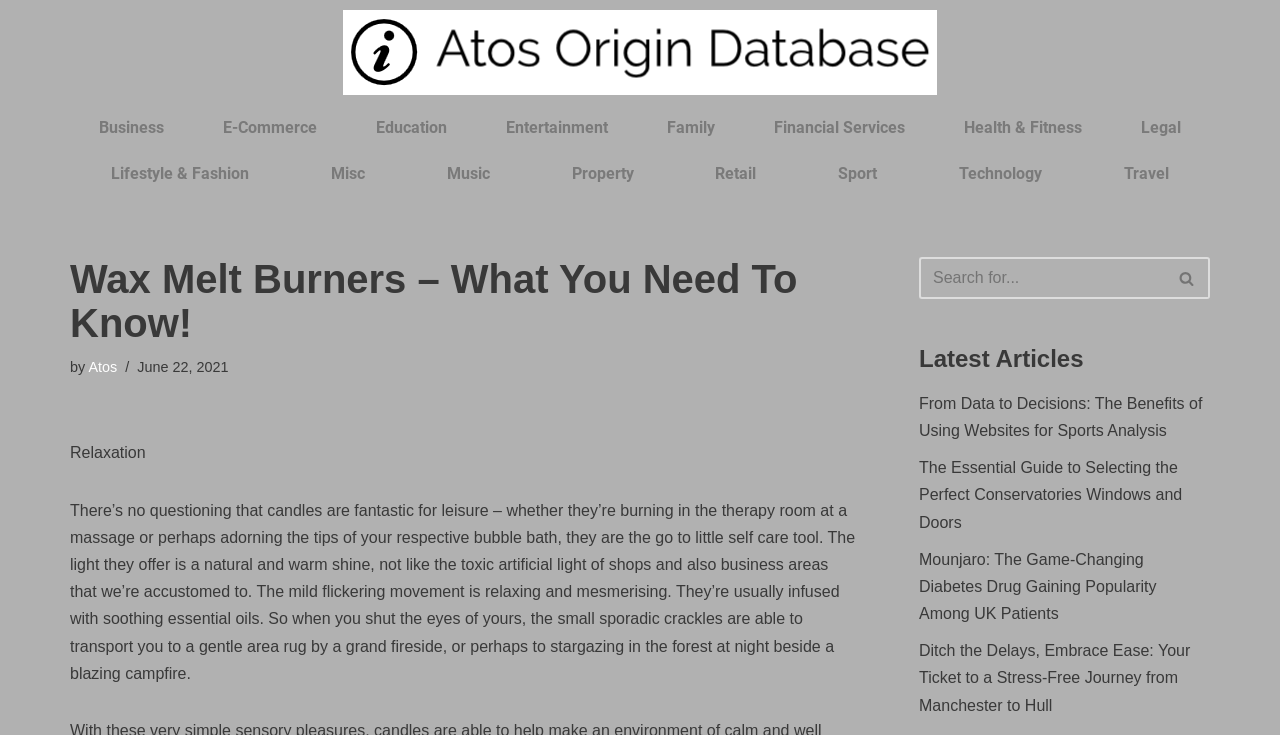What is the text of the webpage's headline?

Wax Melt Burners – What You Need To Know!